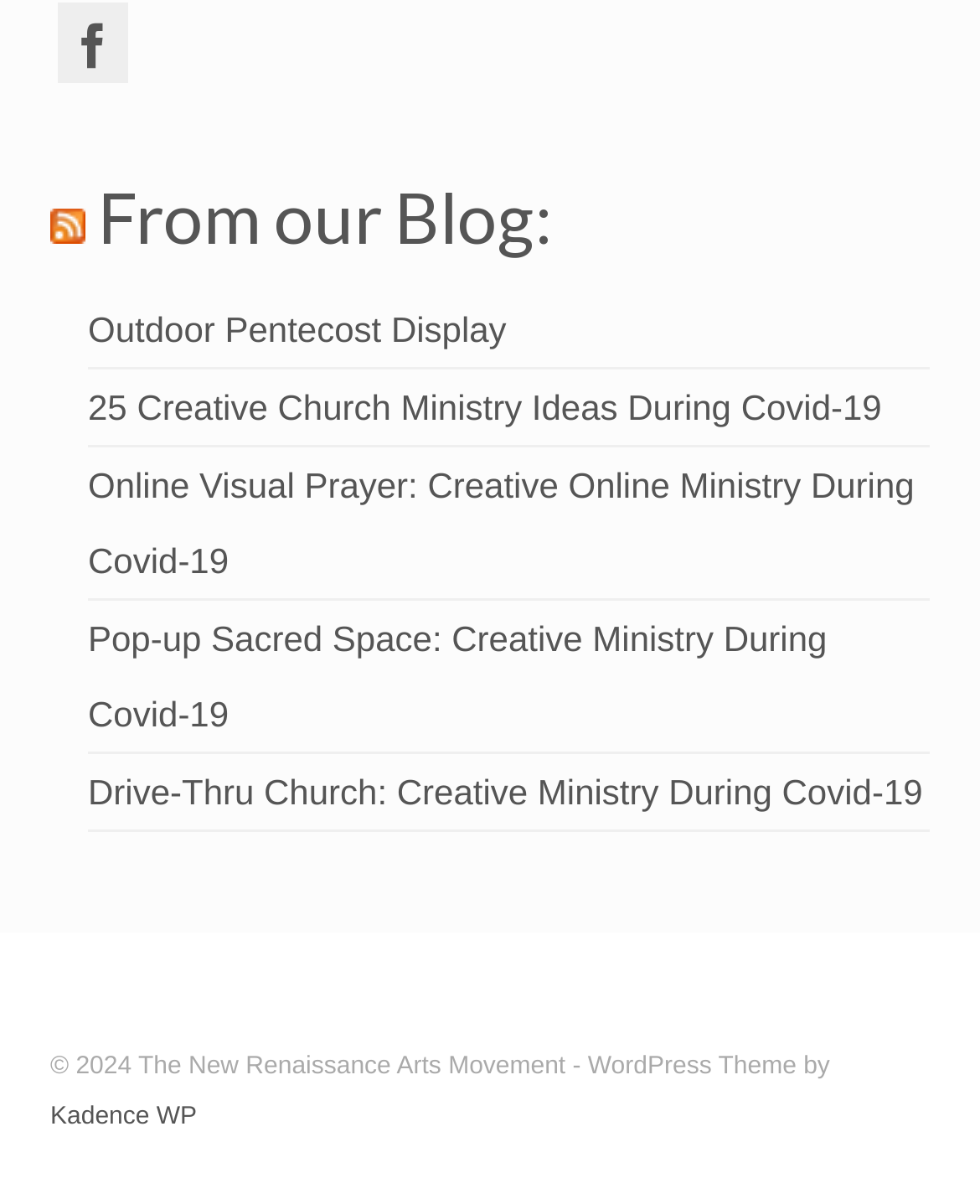What is the name of the social media platform linked at the top?
Look at the webpage screenshot and answer the question with a detailed explanation.

The top-left corner of the webpage has a link with the text 'Facebook', indicating that it is a link to the Facebook social media platform.